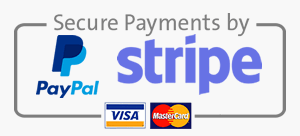Illustrate the image with a detailed caption.

The image displays a secure payment banner featuring the logos of PayPal and Stripe, accompanied by icons for Visa and MasterCard. The banner emphasizes security, stating "Secure Payments by," reflecting the website's commitment to ensuring safe online transactions for customers. This graphical element likely aims to instill trust and confidence in users as they consider making purchases on the website. The overall design is straightforward and professional, reinforcing the reliability of the payment options offered.